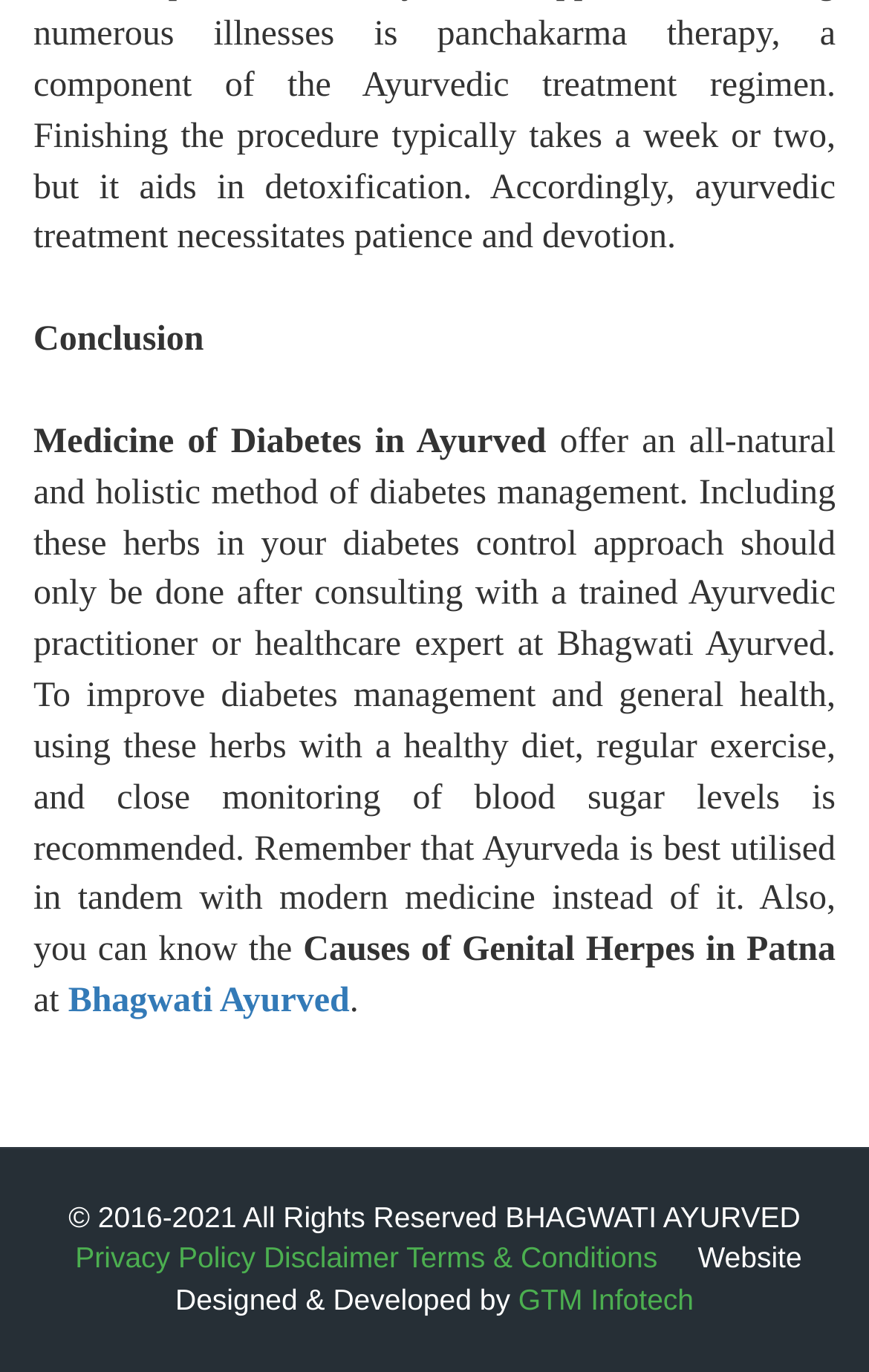Identify the bounding box for the described UI element: "GTM Infotech".

[0.596, 0.935, 0.798, 0.959]